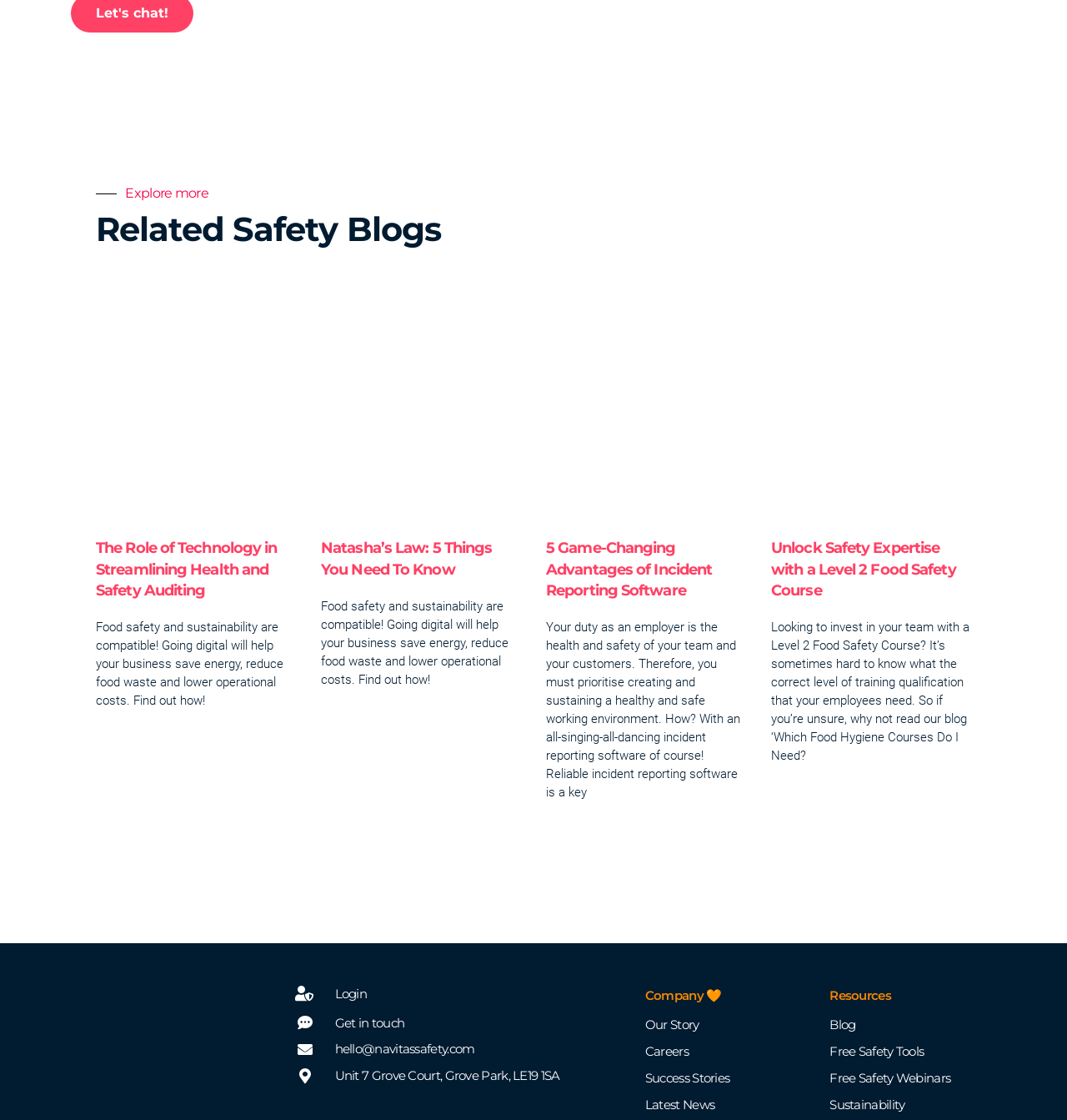Using the description: "Login", determine the UI element's bounding box coordinates. Ensure the coordinates are in the format of four float numbers between 0 and 1, i.e., [left, top, right, bottom].

[0.277, 0.878, 0.577, 0.896]